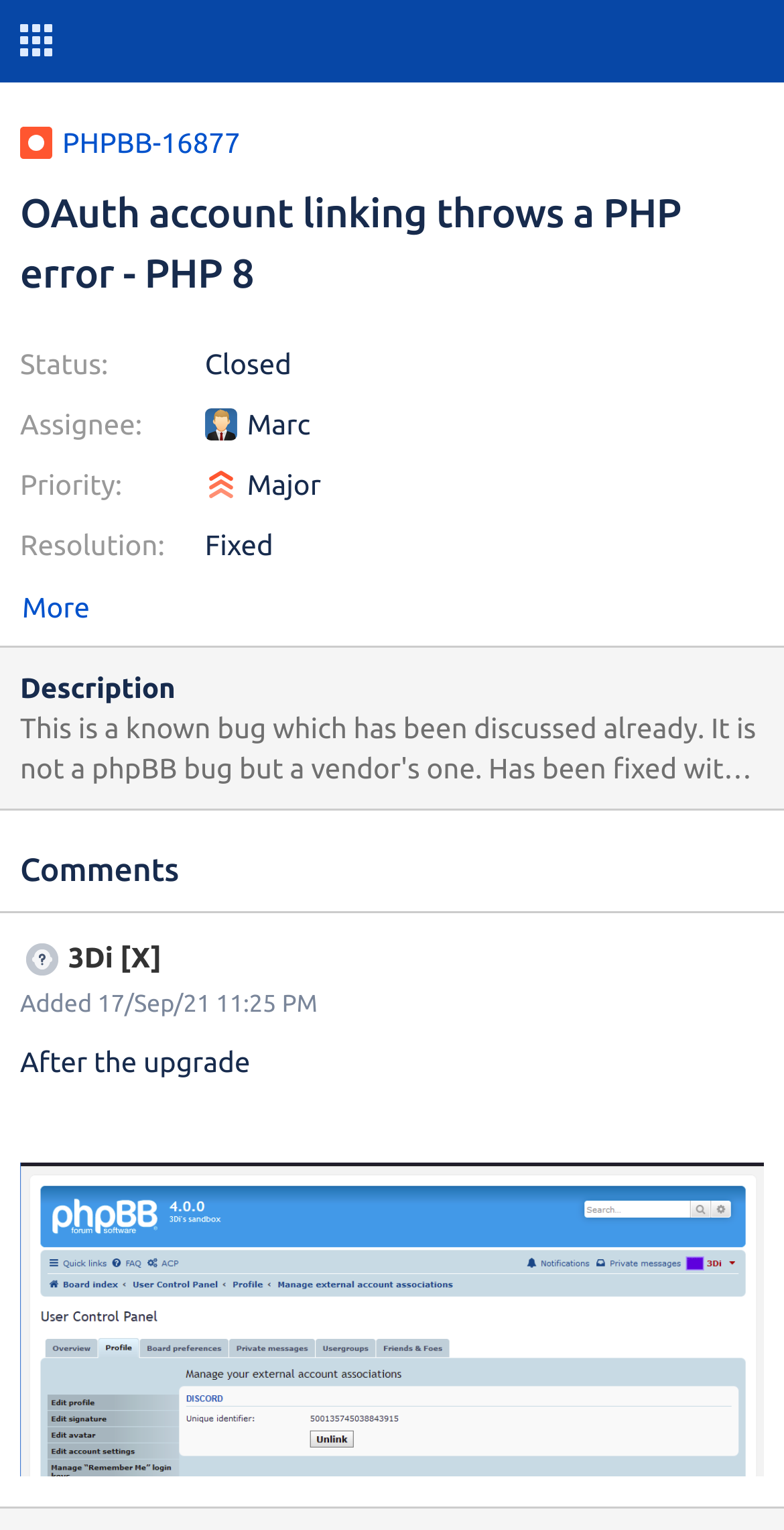Based on the element description, predict the bounding box coordinates (top-left x, top-left y, bottom-right x, bottom-right y) for the UI element in the screenshot: Primary Menu

None